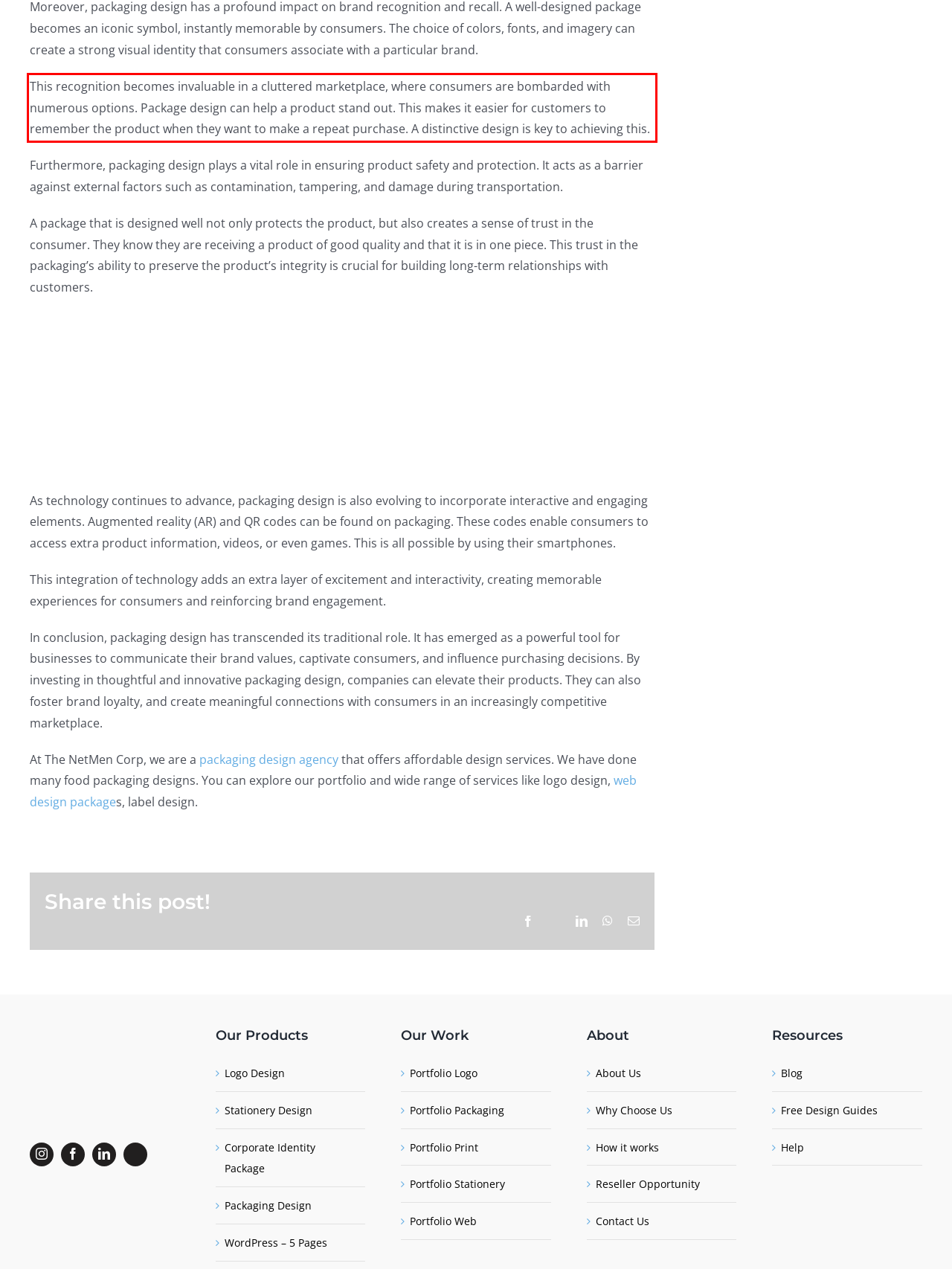You have a webpage screenshot with a red rectangle surrounding a UI element. Extract the text content from within this red bounding box.

This recognition becomes invaluable in a cluttered marketplace, where consumers are bombarded with numerous options. Package design can help a product stand out. This makes it easier for customers to remember the product when they want to make a repeat purchase. A distinctive design is key to achieving this.